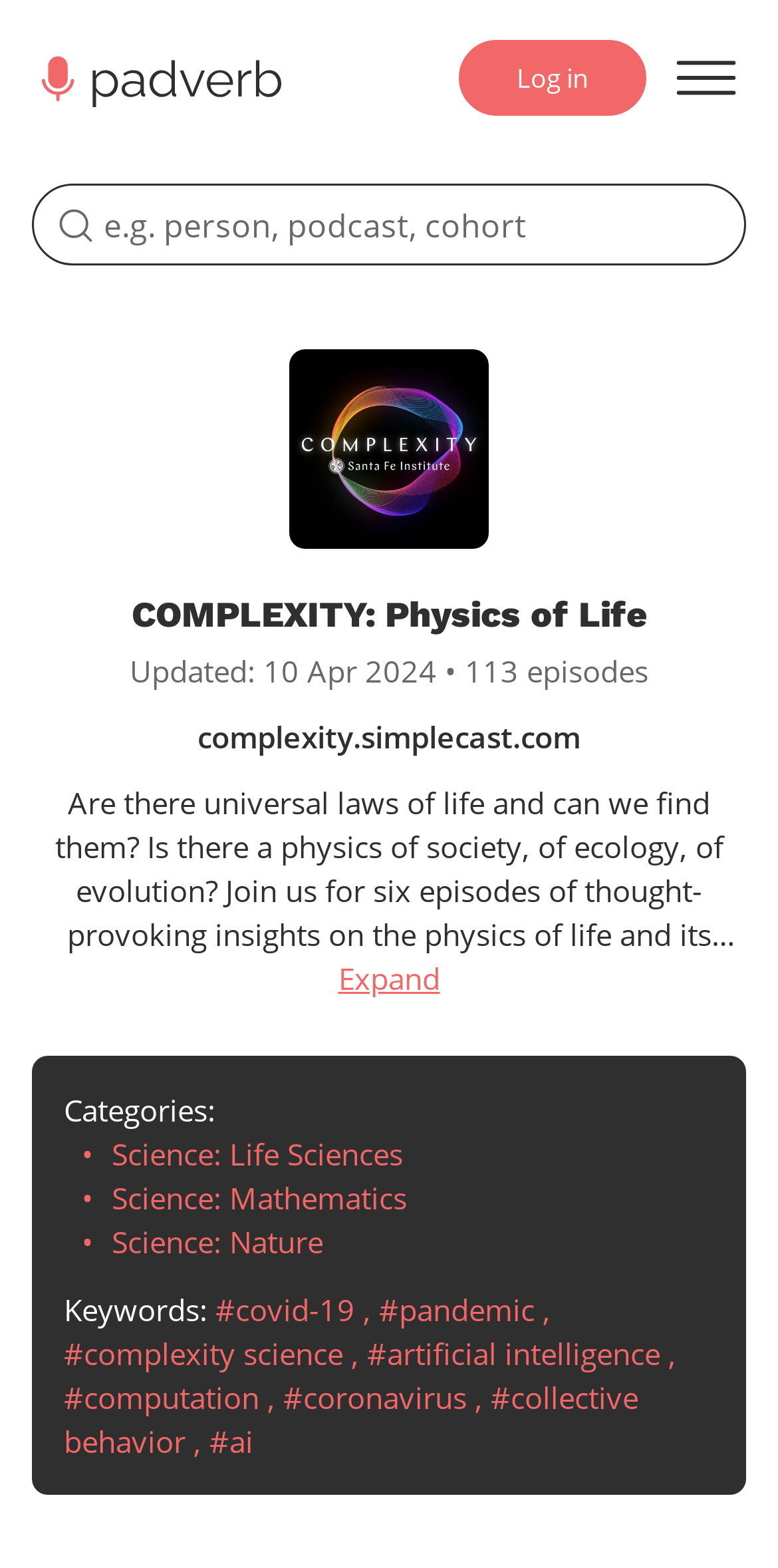What is the name of the podcast?
Make sure to answer the question with a detailed and comprehensive explanation.

I found the answer by looking at the heading element with the text 'COMPLEXITY: Physics of Life' which is likely to be the name of the podcast.